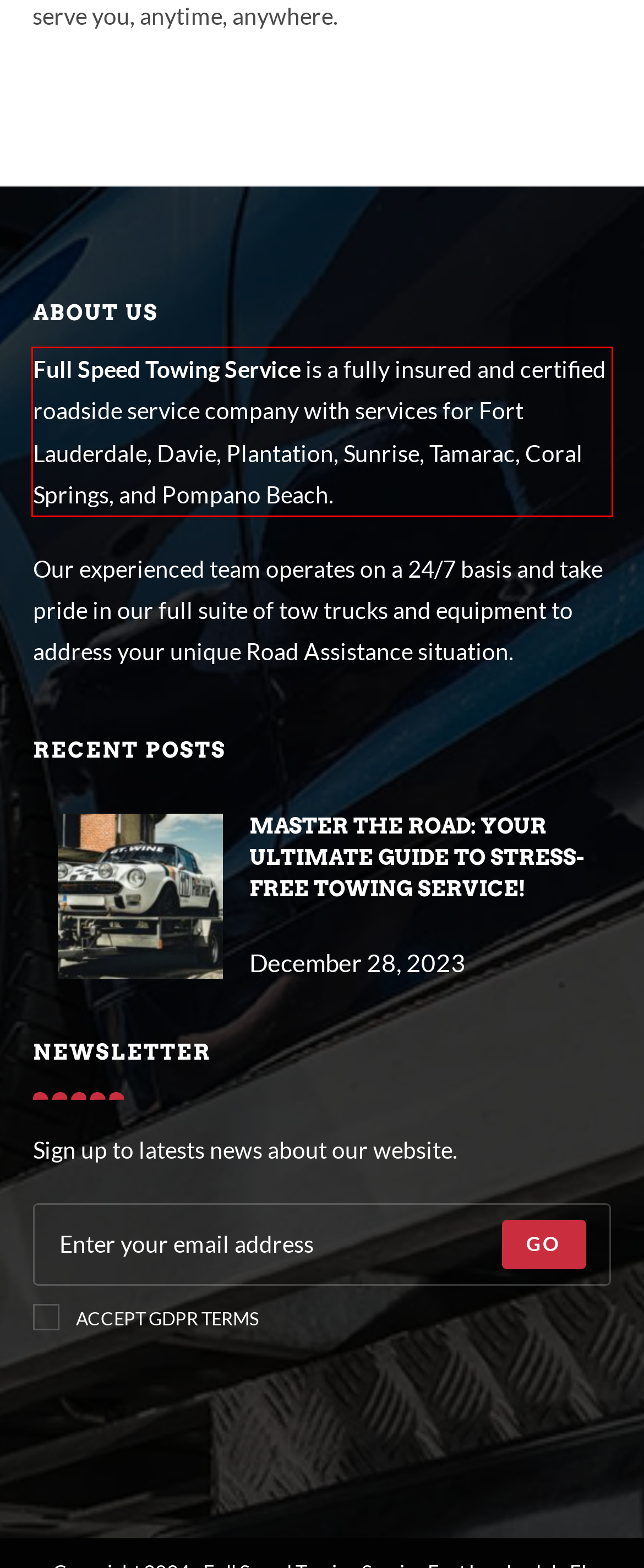Please examine the webpage screenshot and extract the text within the red bounding box using OCR.

Full Speed Towing Service is a fully insured and certified roadside service company with services for Fort Lauderdale, Davie, Plantation, Sunrise, Tamarac, Coral Springs, and Pompano Beach.